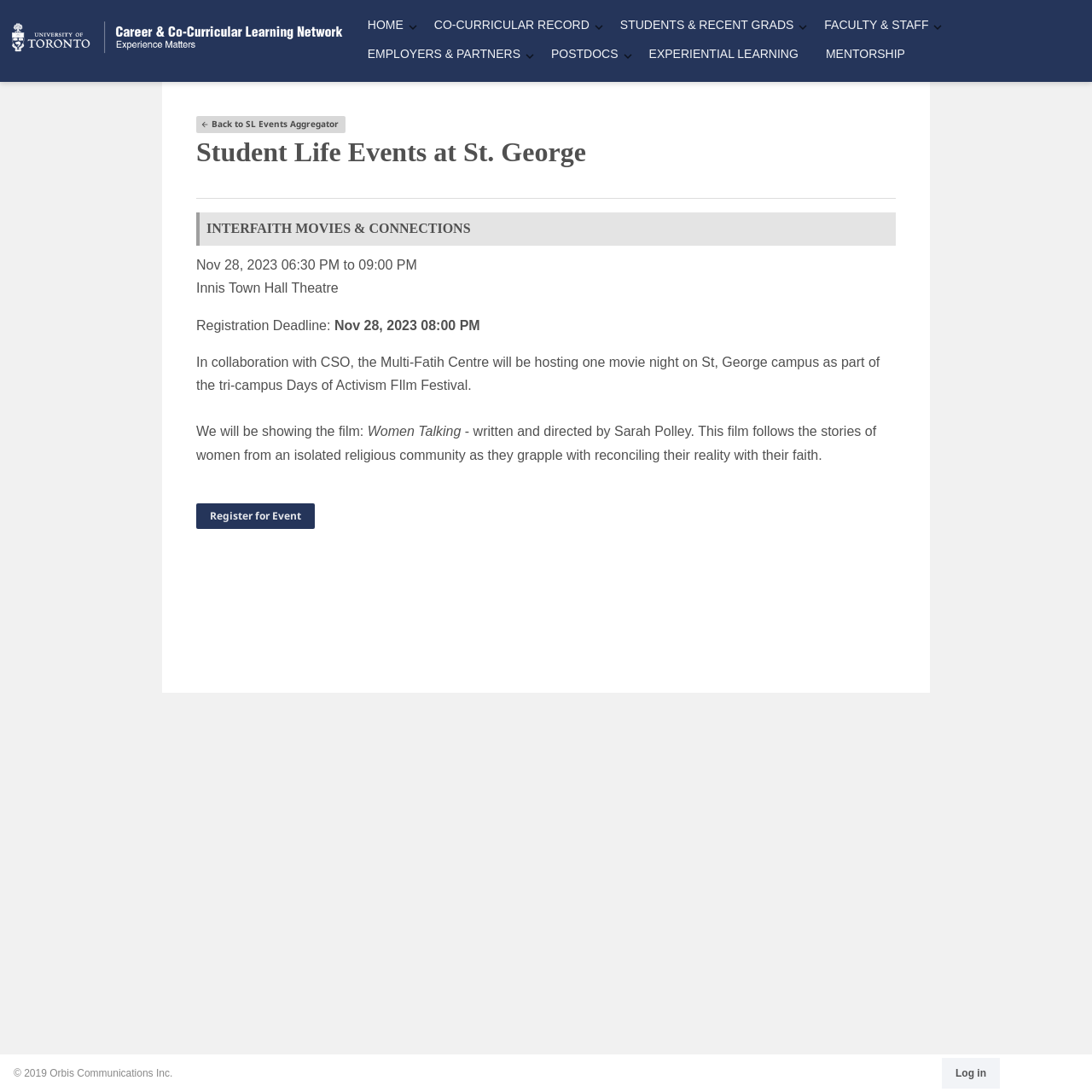What is the name of the university?
Use the information from the screenshot to give a comprehensive response to the question.

The university's logo is displayed at the top left corner of the webpage, and the text 'University of Toronto' is part of the logo description.